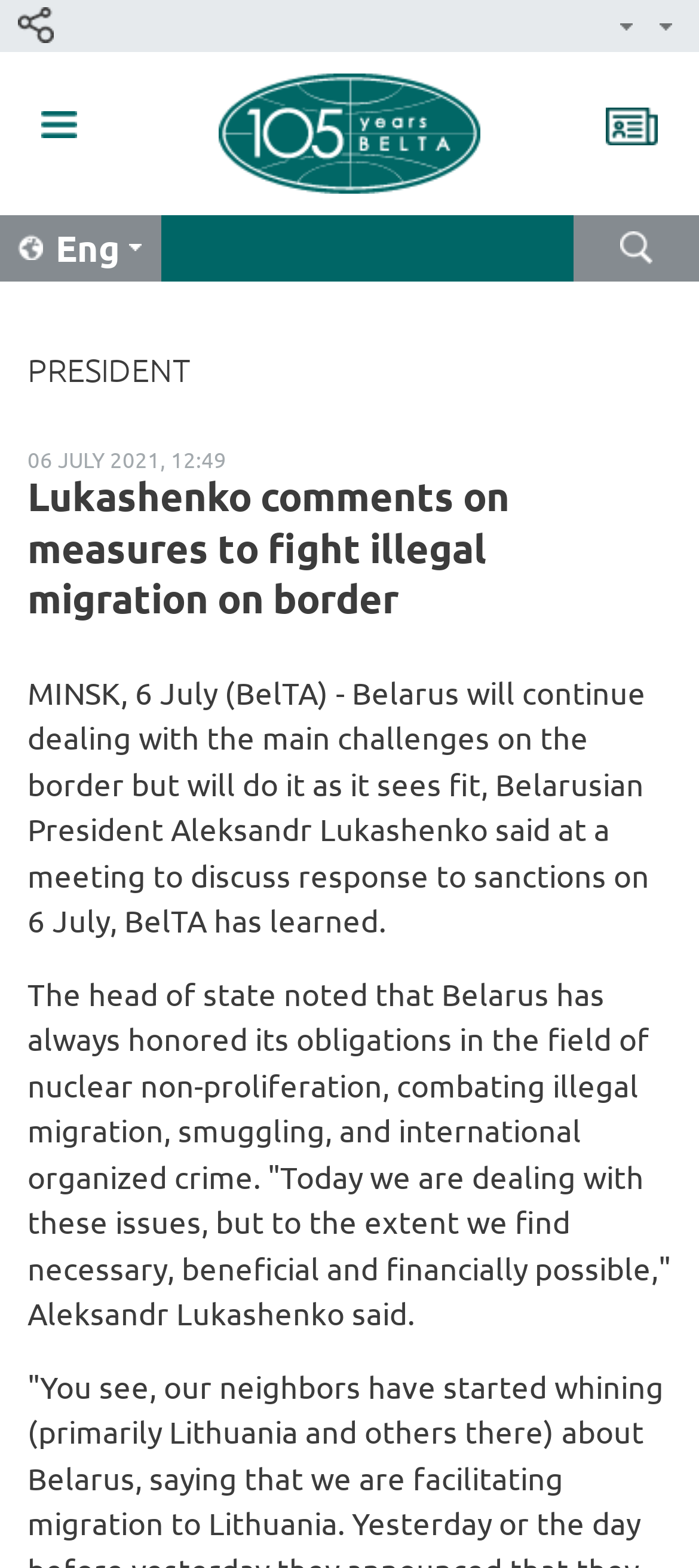Could you specify the bounding box coordinates for the clickable section to complete the following instruction: "Visit the 'Government Bodies' page"?

[0.931, 0.0, 0.962, 0.033]